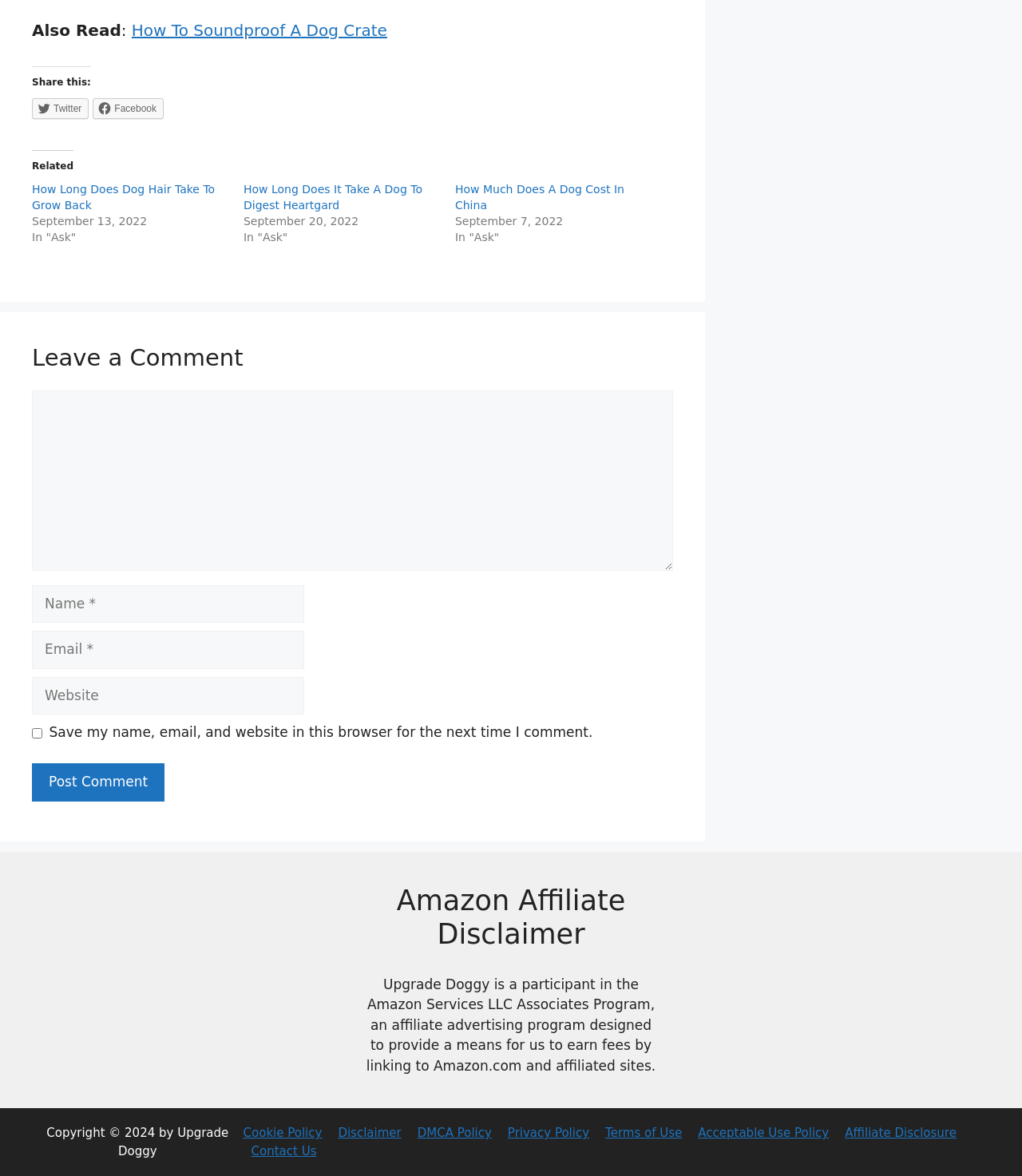Locate the bounding box coordinates of the area to click to fulfill this instruction: "Post a comment". The bounding box should be presented as four float numbers between 0 and 1, in the order [left, top, right, bottom].

[0.031, 0.649, 0.161, 0.681]